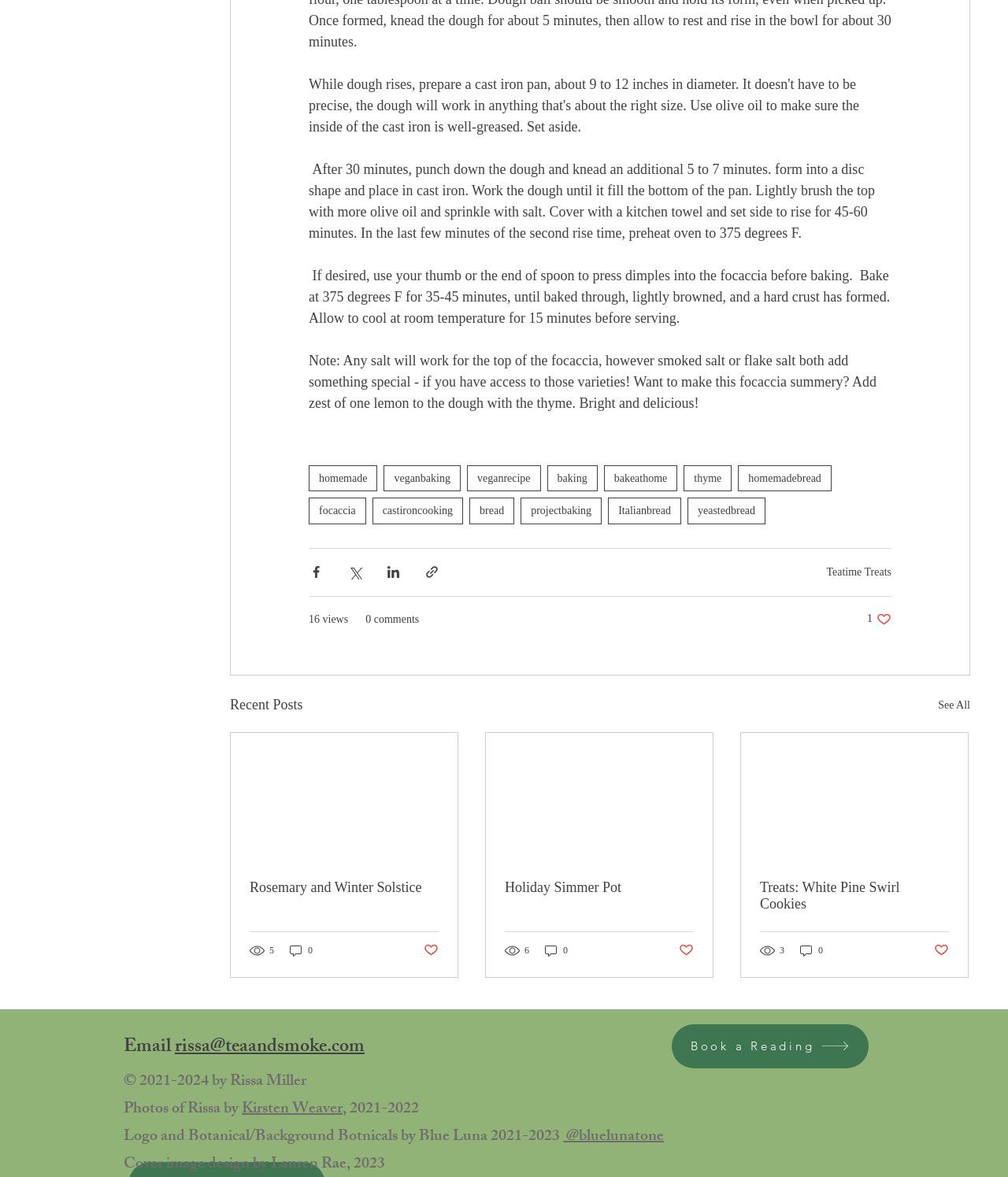Please identify the bounding box coordinates of the clickable area that will fulfill the following instruction: "View the post about Holiday Simmer Pot". The coordinates should be in the format of four float numbers between 0 and 1, i.e., [left, top, right, bottom].

[0.501, 0.747, 0.688, 0.761]